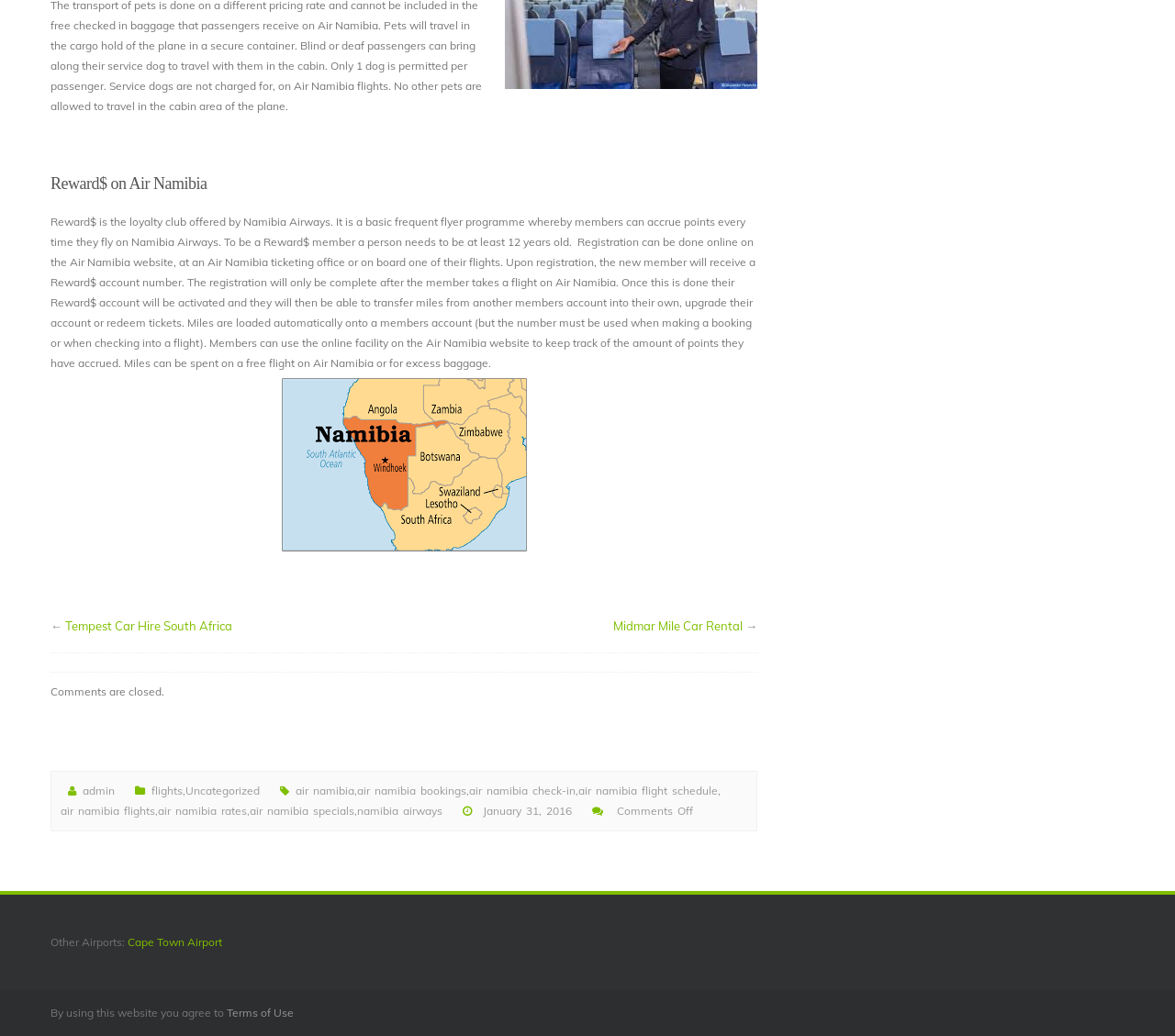What is the loyalty club offered by Namibia Airways?
Use the information from the image to give a detailed answer to the question.

The webpage mentions that 'Reward$ is the loyalty club offered by Namibia Airways.' This information is obtained from the static text element with the description 'Reward$ is the loyalty club offered by Namibia Airways. It is a basic frequent flyer programme whereby members can accrue points every time they fly on Namibia Airways.'